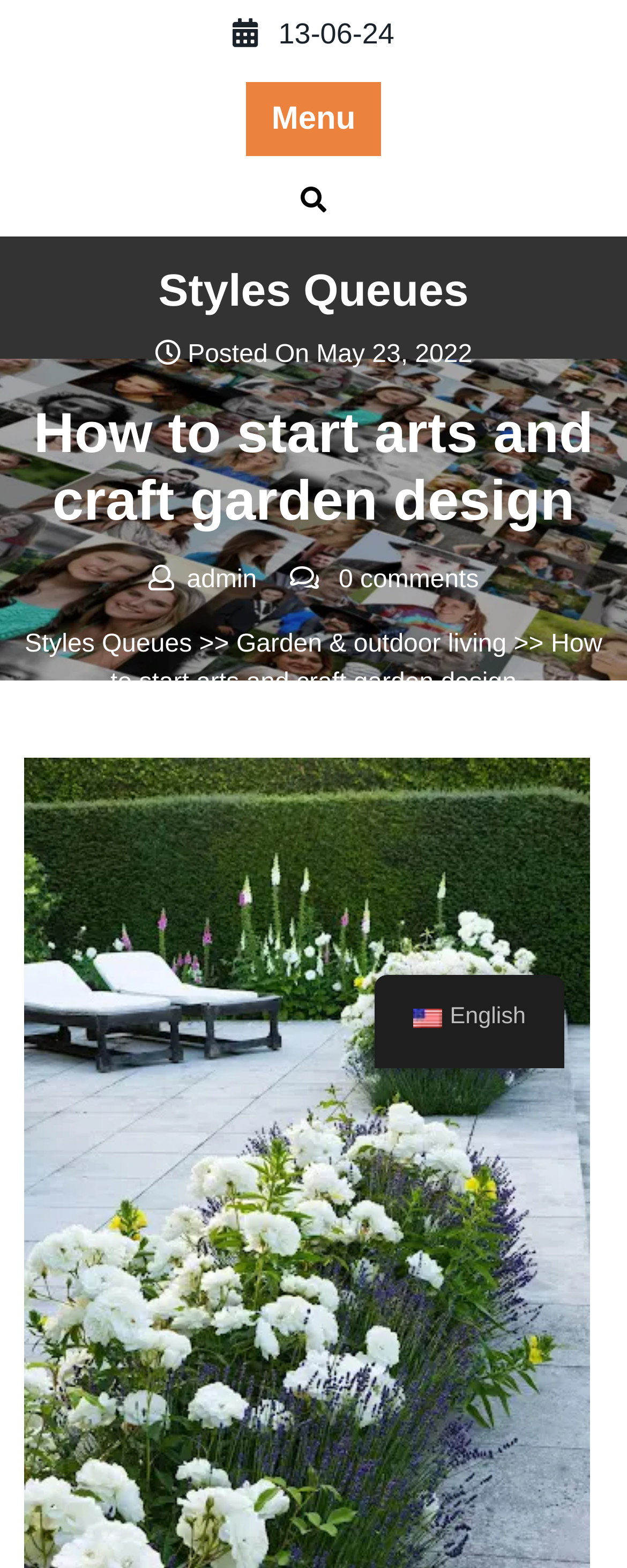What is the author of the post?
Please use the image to provide a one-word or short phrase answer.

admin